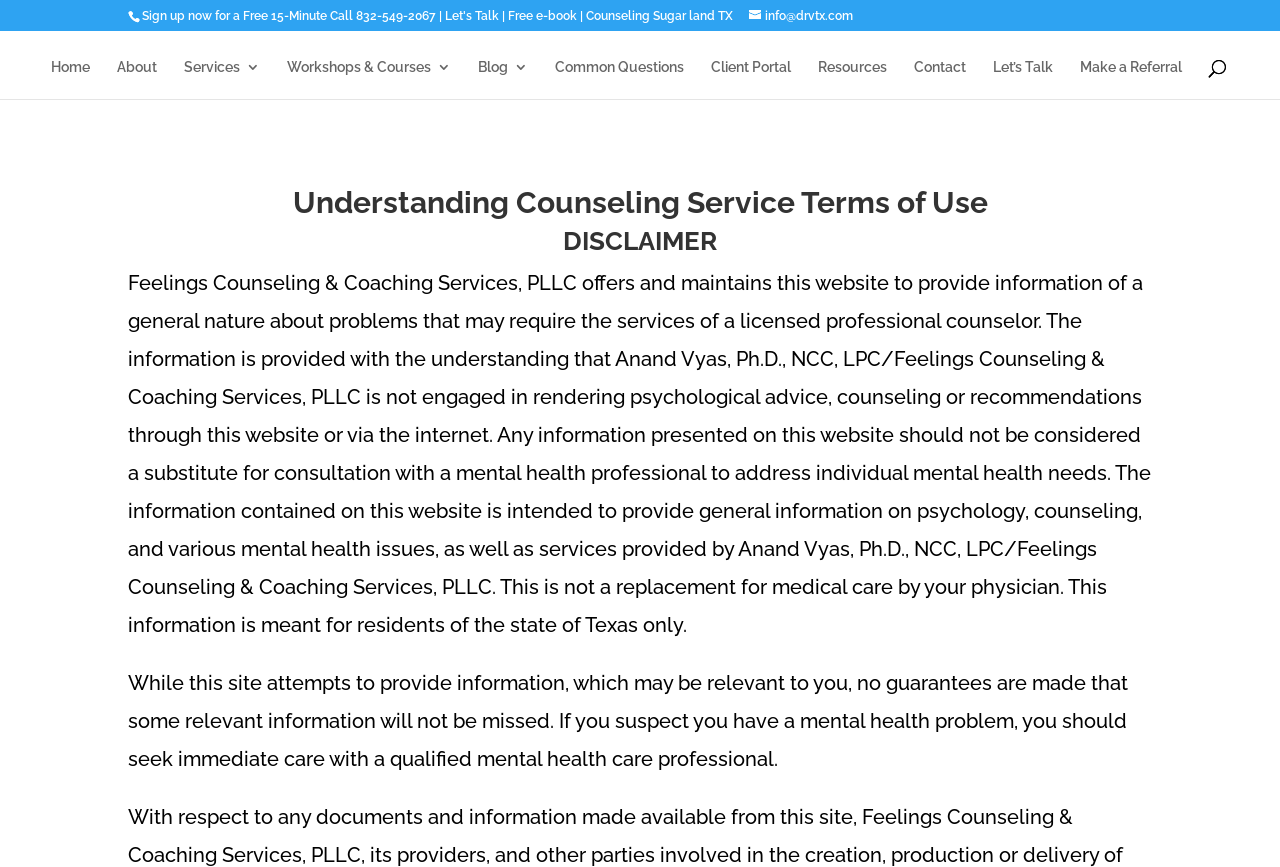Identify the bounding box coordinates of the region that should be clicked to execute the following instruction: "Get a free e-book".

[0.397, 0.01, 0.451, 0.027]